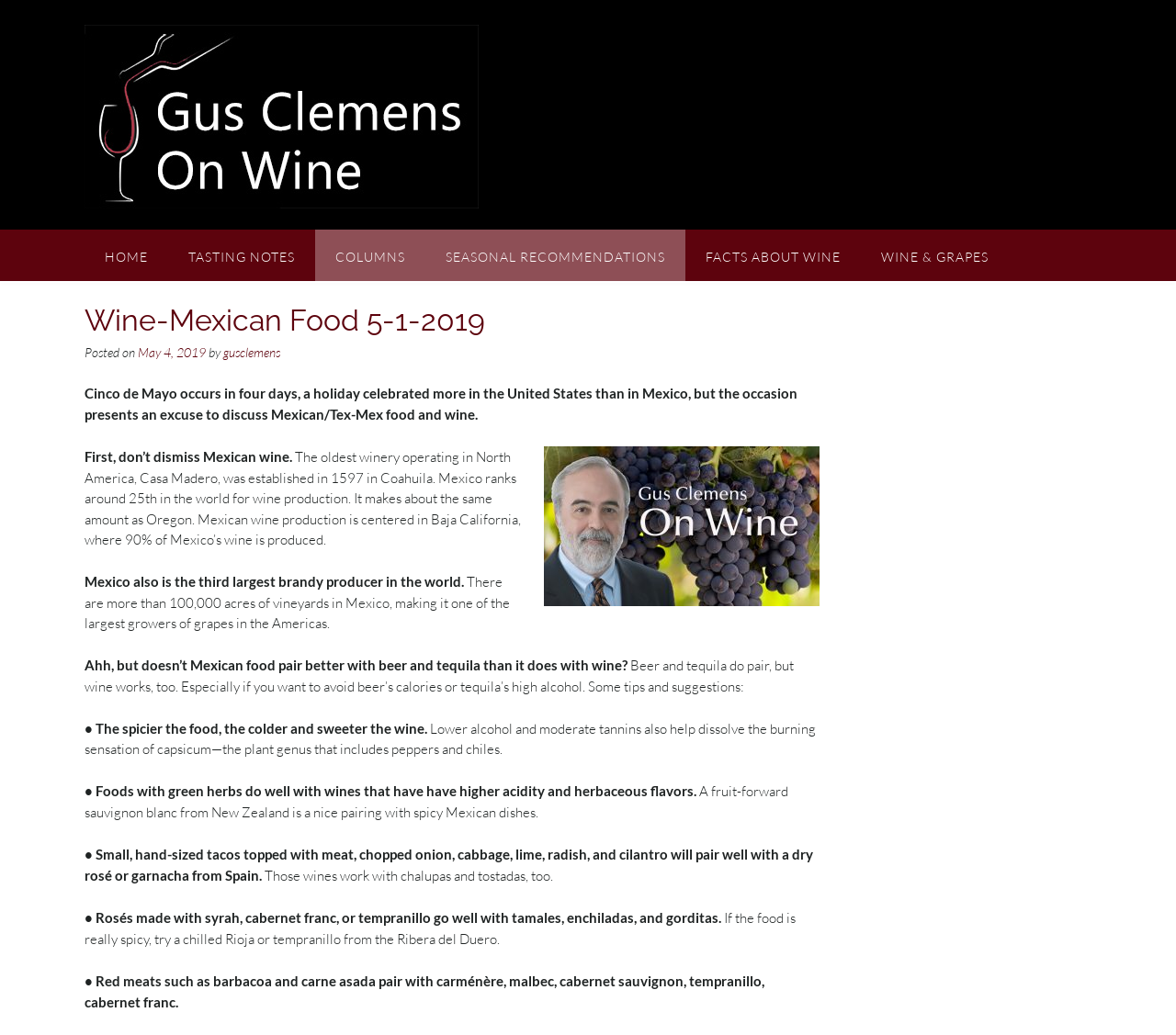Please identify the coordinates of the bounding box for the clickable region that will accomplish this instruction: "Click SEASONAL RECOMMENDATIONS link".

[0.362, 0.222, 0.583, 0.272]